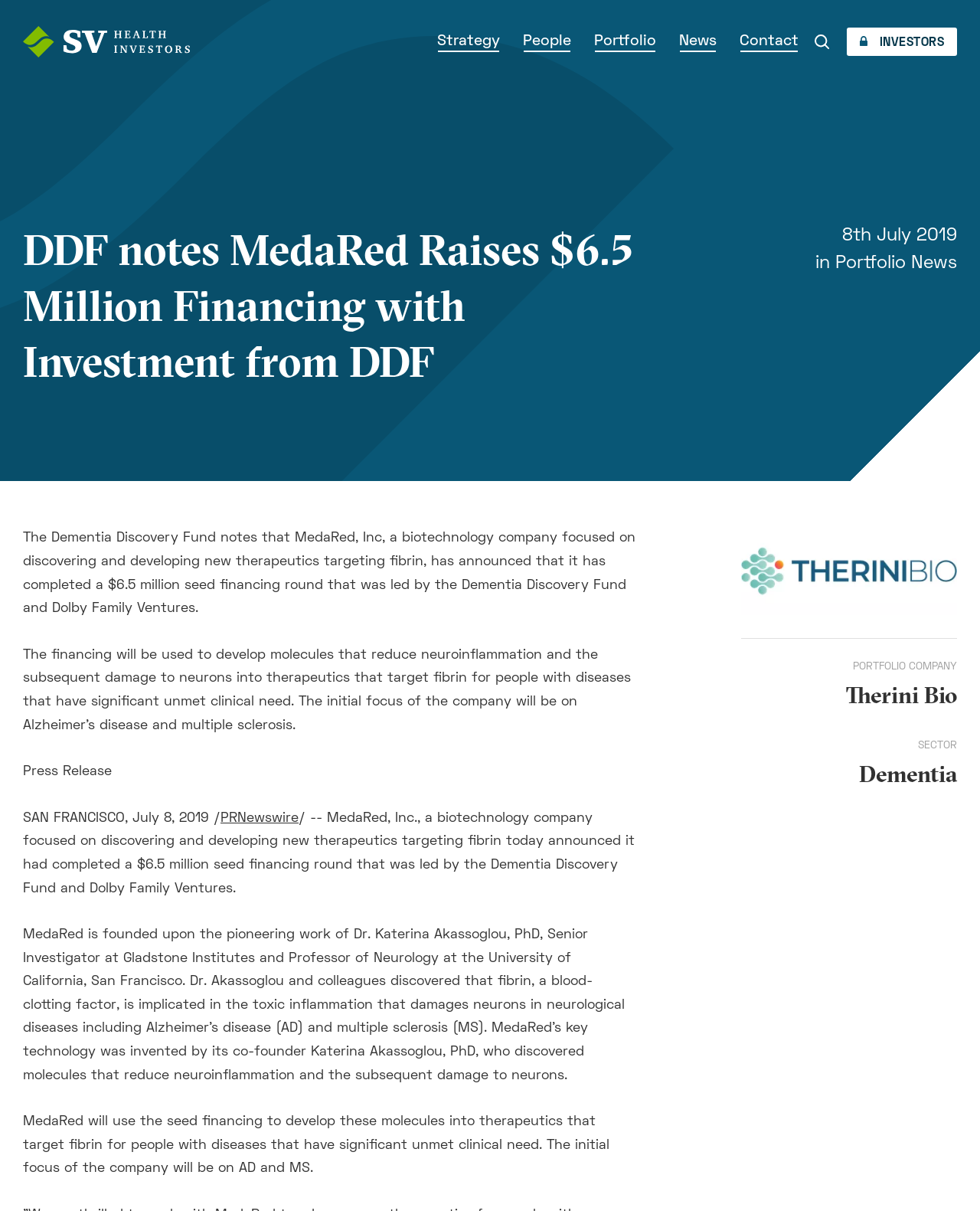Detail the various sections and features of the webpage.

This webpage appears to be a news article or press release from DDF notes, announcing that MedaRed has raised $6.5 million in financing with investment from DDF - SV Health Investors. 

At the top of the page, there is a primary navigation menu with links to various sections, including Strategy, People, Portfolio, News, and Contact. Below the navigation menu, there is a list of strategies, each with an accompanying image, including Therapeutics, Dementia, Healthcare Growth, and Medtech.

The main content of the page is divided into two sections. On the left side, there is a heading that repeats the title of the article, followed by a timestamp indicating that the article was published on July 8, 2019. Below the timestamp, there is a block of text that summarizes the article, describing how MedaRed will use the financing to develop therapeutics targeting fibrin for people with diseases that have significant unmet clinical need, with an initial focus on Alzheimer's disease and multiple sclerosis.

On the right side of the page, there is a section that appears to be a portfolio company description, with a logo of Therini Bio, a separator line, and a description list that includes details such as the company name, sector, and a link to the company's page. 

There are also several images scattered throughout the page, including logos and icons, but no prominent images that dominate the page.